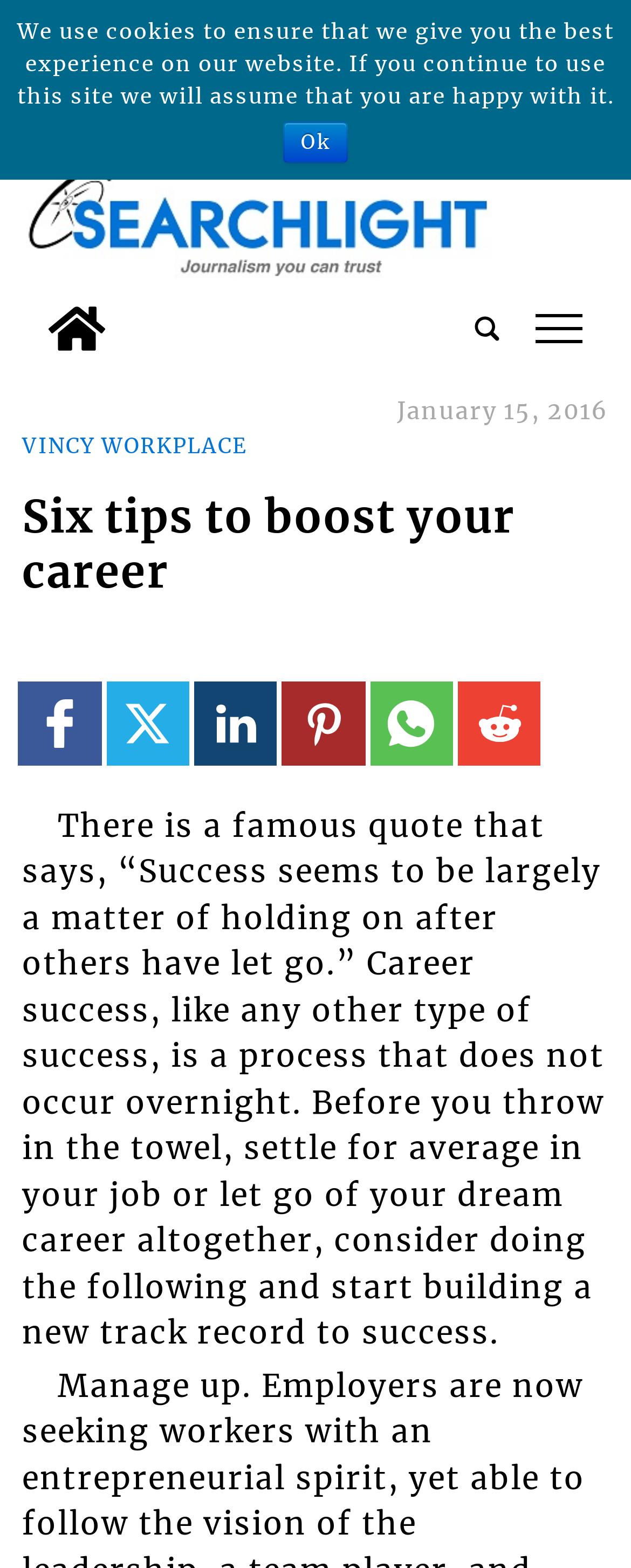Please provide the bounding box coordinates for the element that needs to be clicked to perform the instruction: "Share on Twitter". The coordinates must consist of four float numbers between 0 and 1, formatted as [left, top, right, bottom].

[0.169, 0.791, 0.3, 0.844]